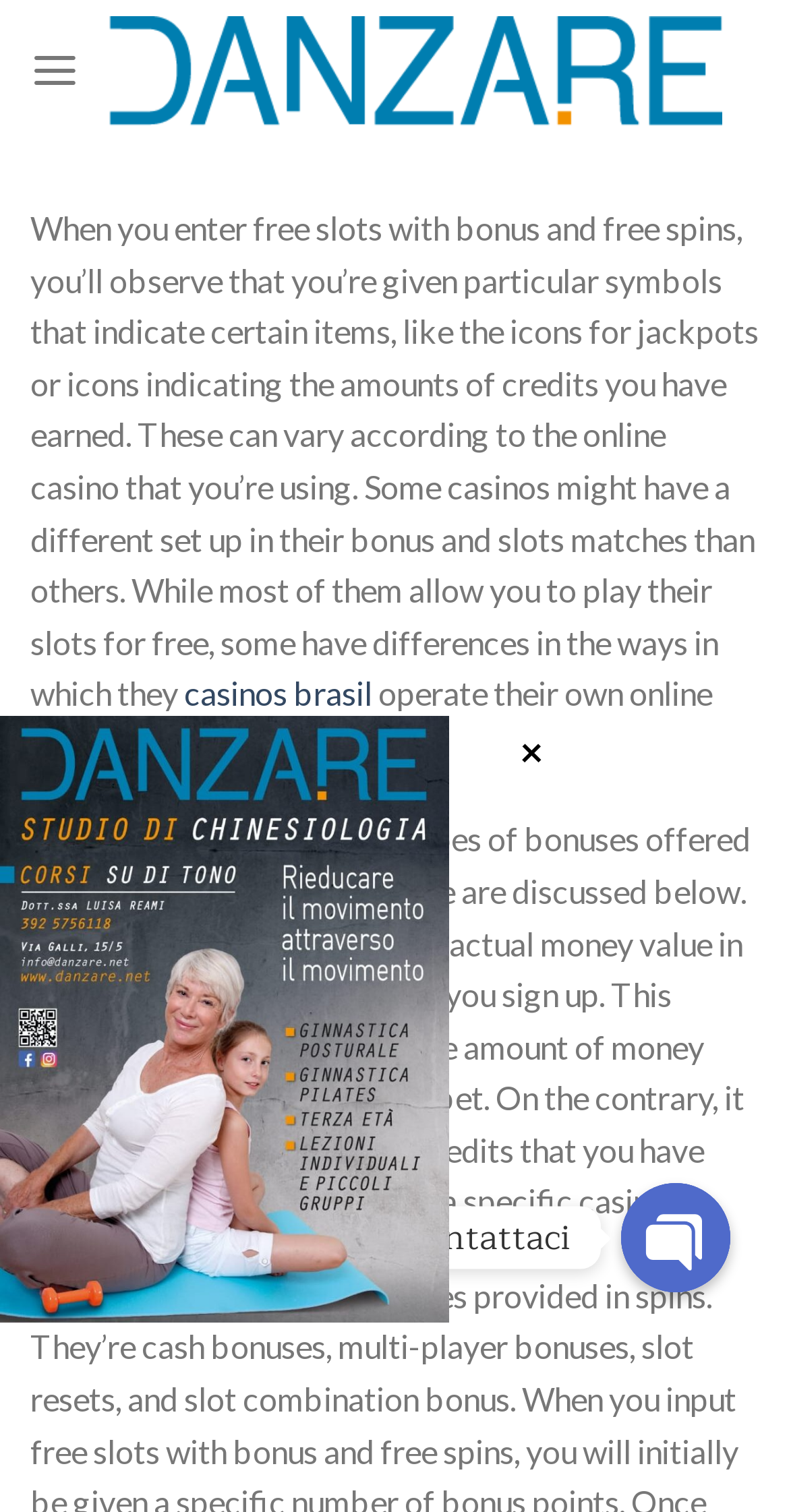Construct a thorough caption encompassing all aspects of the webpage.

The webpage is about playing free slots with bonus and free spins on Danzare. At the top, there is a link to Danzare accompanied by an image with the same name, taking up most of the top section. Below this, there is a menu link labeled "Menu" on the left side, which is not expanded. 

To the right of the menu link, there is a block of text that discusses how free slots with bonus and free spins work, including the different types of bonuses offered. This text is divided into four paragraphs. The second paragraph contains a link to "casinos brasil". 

On the lower half of the page, there is a generic element with a link and a button labeled "Chiudi" (meaning "Close" in Italian) on the right side. Below this, there are three links on the right side: "Phone", "Whatsapp", and a button labeled "OPEN CHATY" with an accompanying image. Above these links, there is a static text "Contattaci" (meaning "Contact us" in Italian).